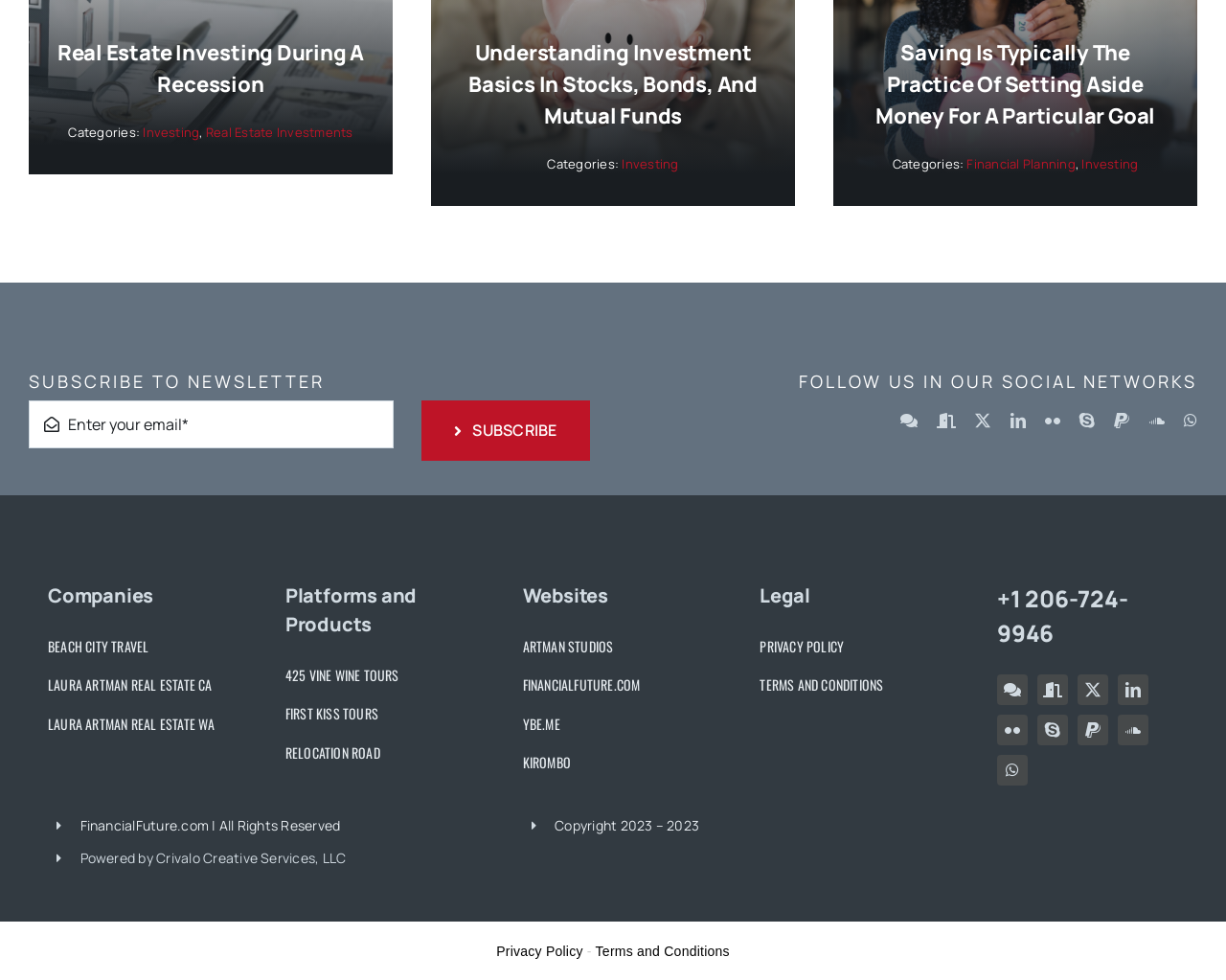Find the bounding box coordinates of the element's region that should be clicked in order to follow the given instruction: "Check Privacy Policy". The coordinates should consist of four float numbers between 0 and 1, i.e., [left, top, right, bottom].

[0.62, 0.647, 0.767, 0.672]